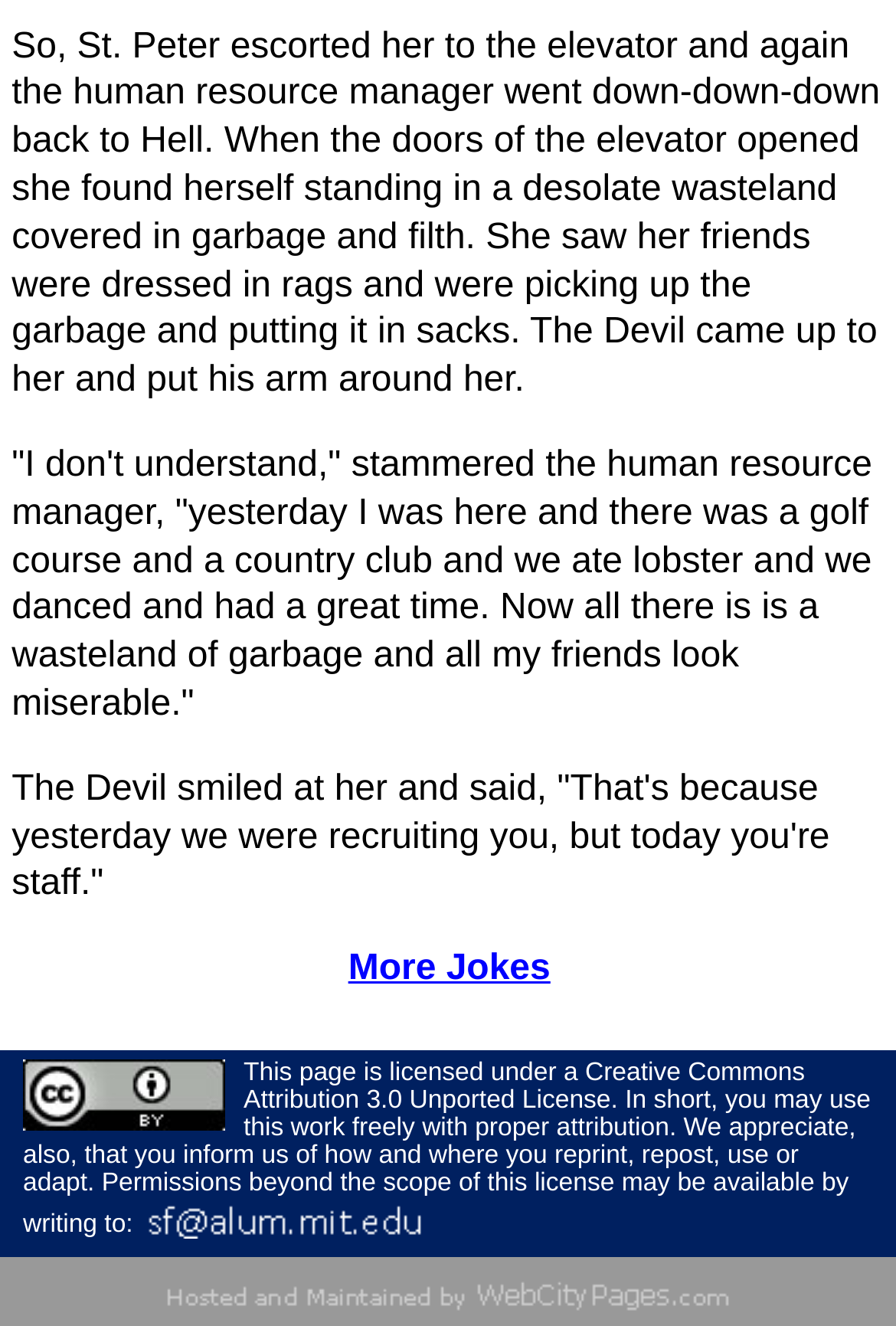Please examine the image and provide a detailed answer to the question: What is the theme of the joke?

The theme of the joke is the workplace, specifically the contrast between the expectations of a job and the reality of working in a miserable environment.